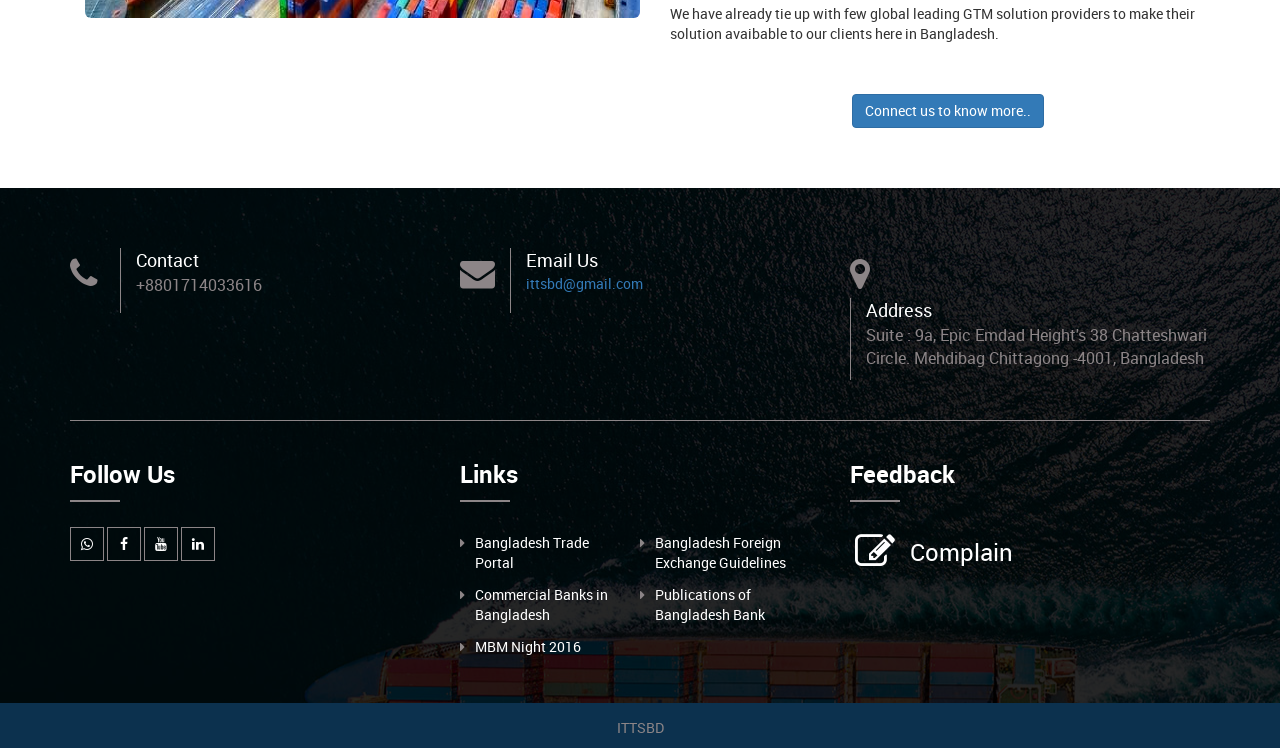Determine the coordinates of the bounding box for the clickable area needed to execute this instruction: "Click to know more about GTM solution providers".

[0.665, 0.126, 0.815, 0.172]